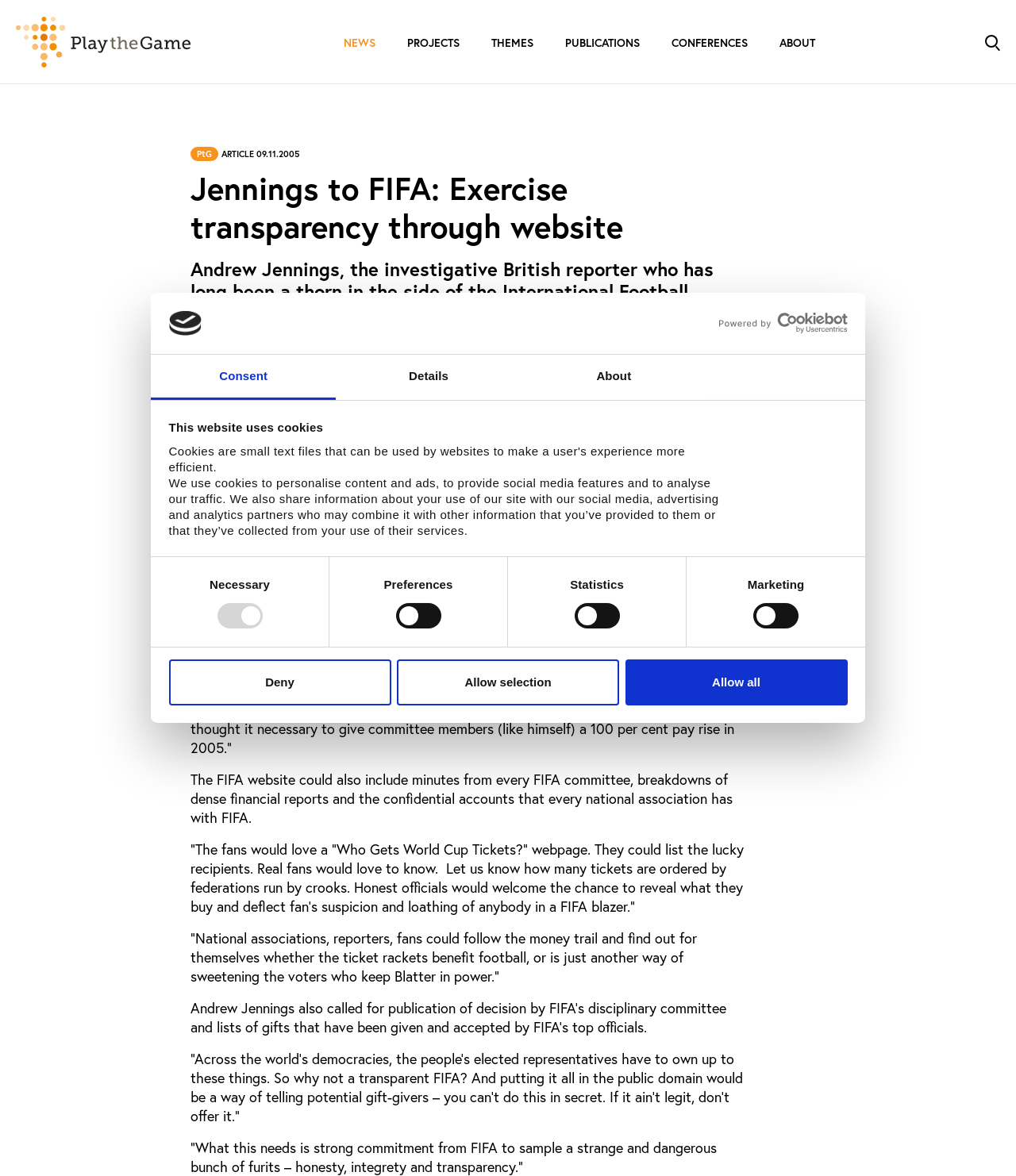What is the main topic of the article?
Using the image, give a concise answer in the form of a single word or short phrase.

FIFA transparency